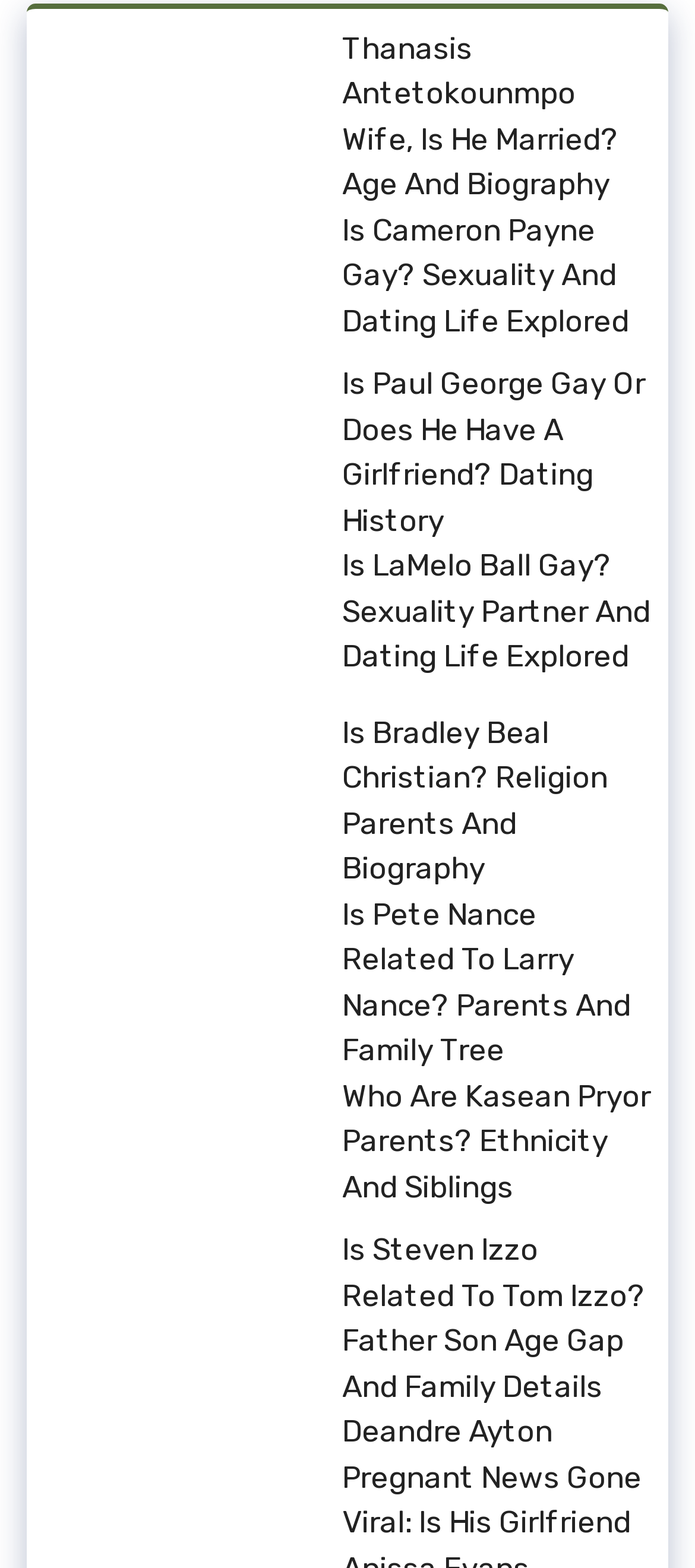Give a succinct answer to this question in a single word or phrase: 
What is the topic of the first link?

Thanasis Antetokounmpo's wife